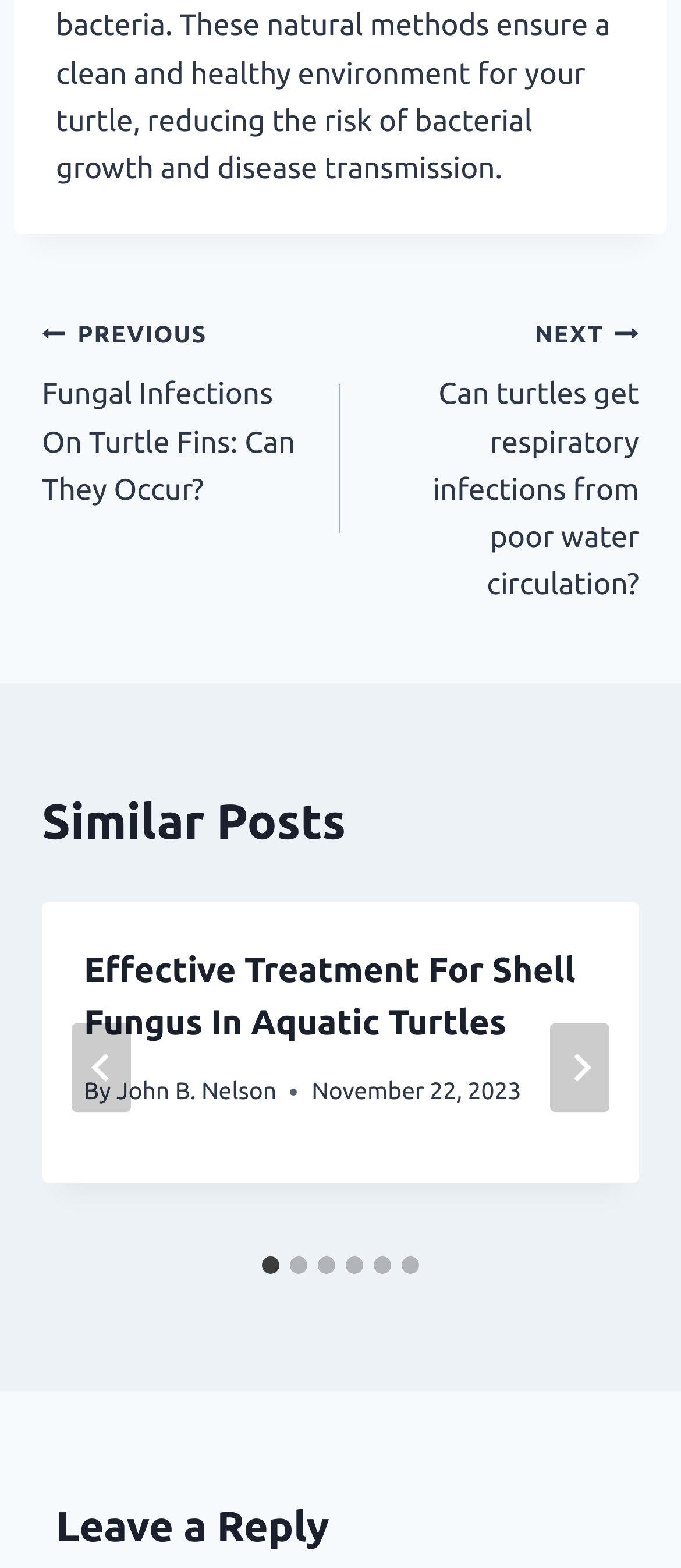Give a concise answer using one word or a phrase to the following question:
Who is the author of the first article in the similar posts section?

John B. Nelson